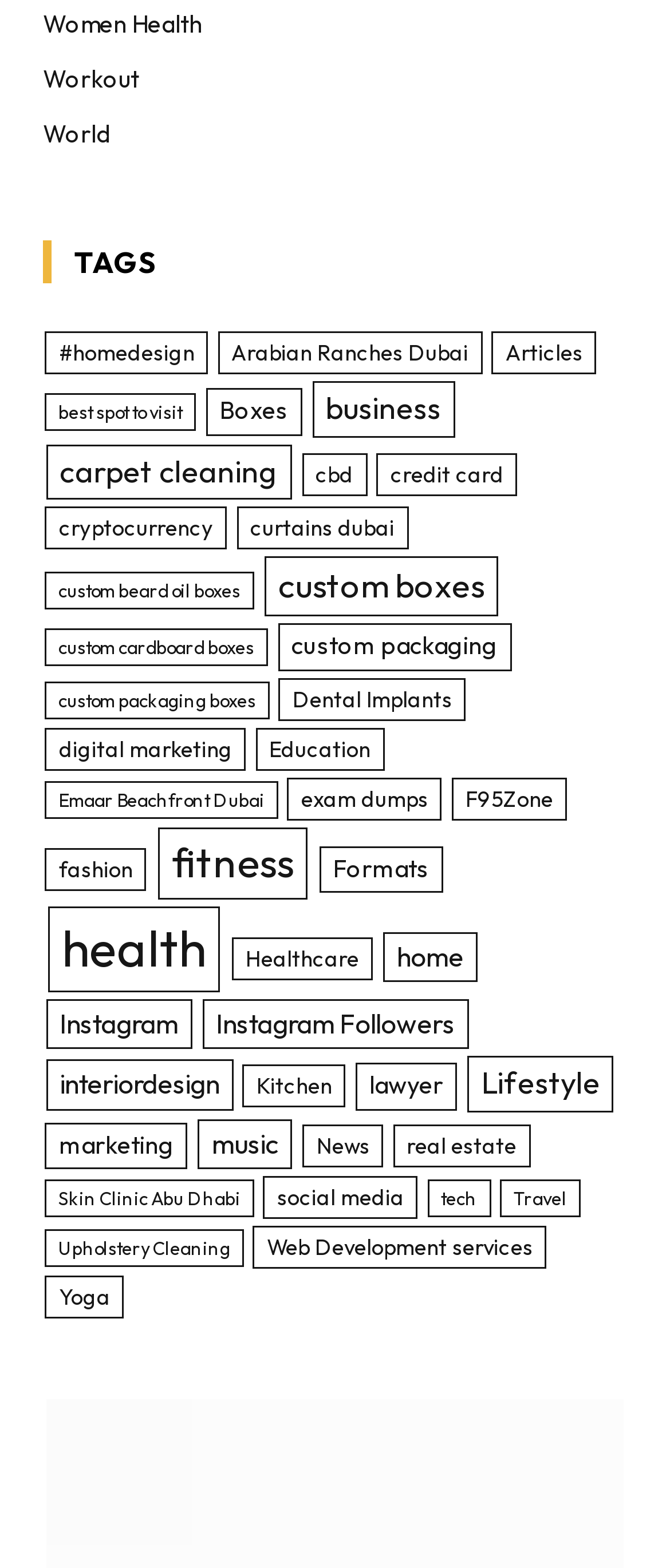Identify the bounding box for the UI element described as: "alt="White Sand Balloons, 140 pcs"". Ensure the coordinates are four float numbers between 0 and 1, formatted as [left, top, right, bottom].

None